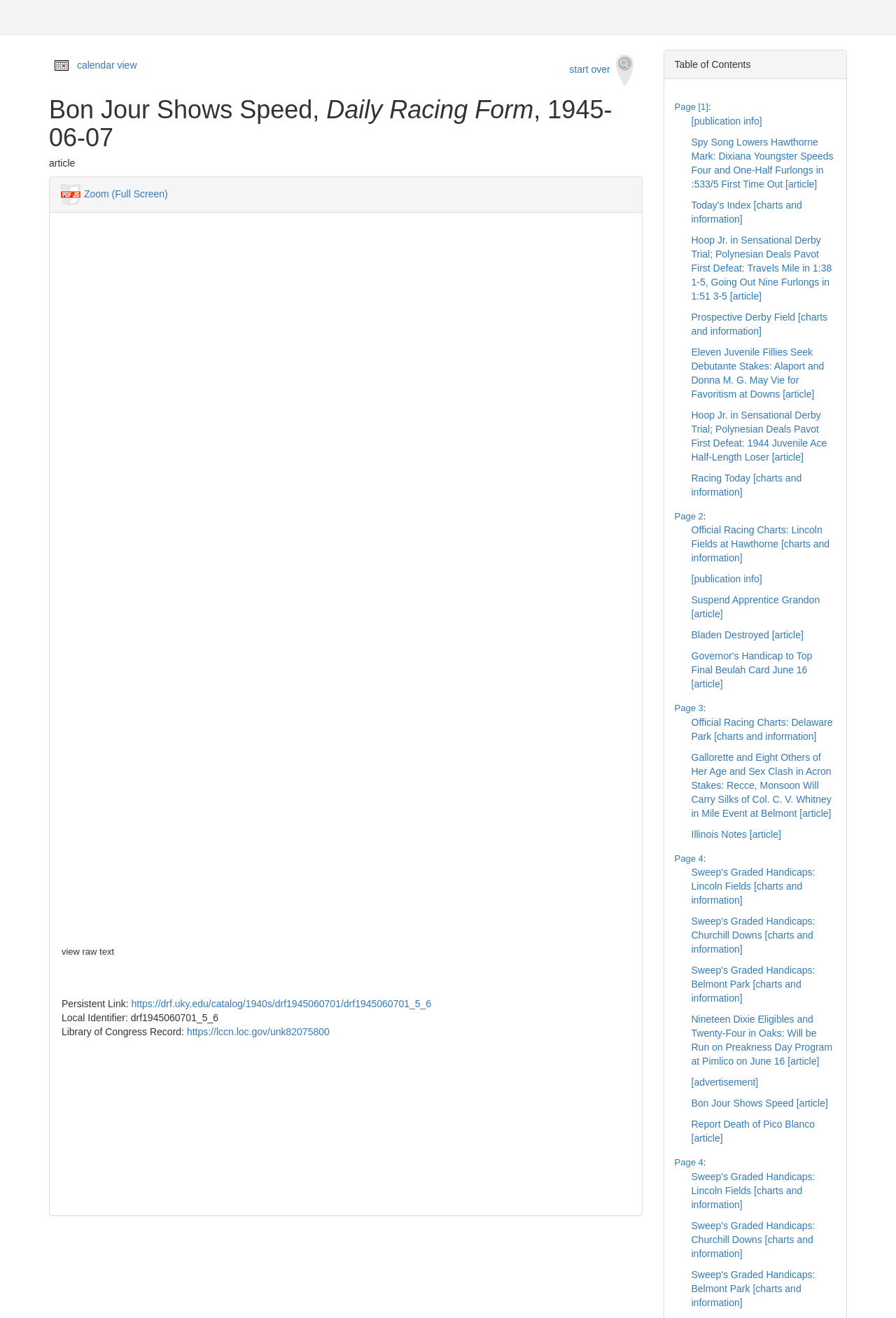Could you indicate the bounding box coordinates of the region to click in order to complete this instruction: "go to page 1".

[0.753, 0.077, 0.791, 0.085]